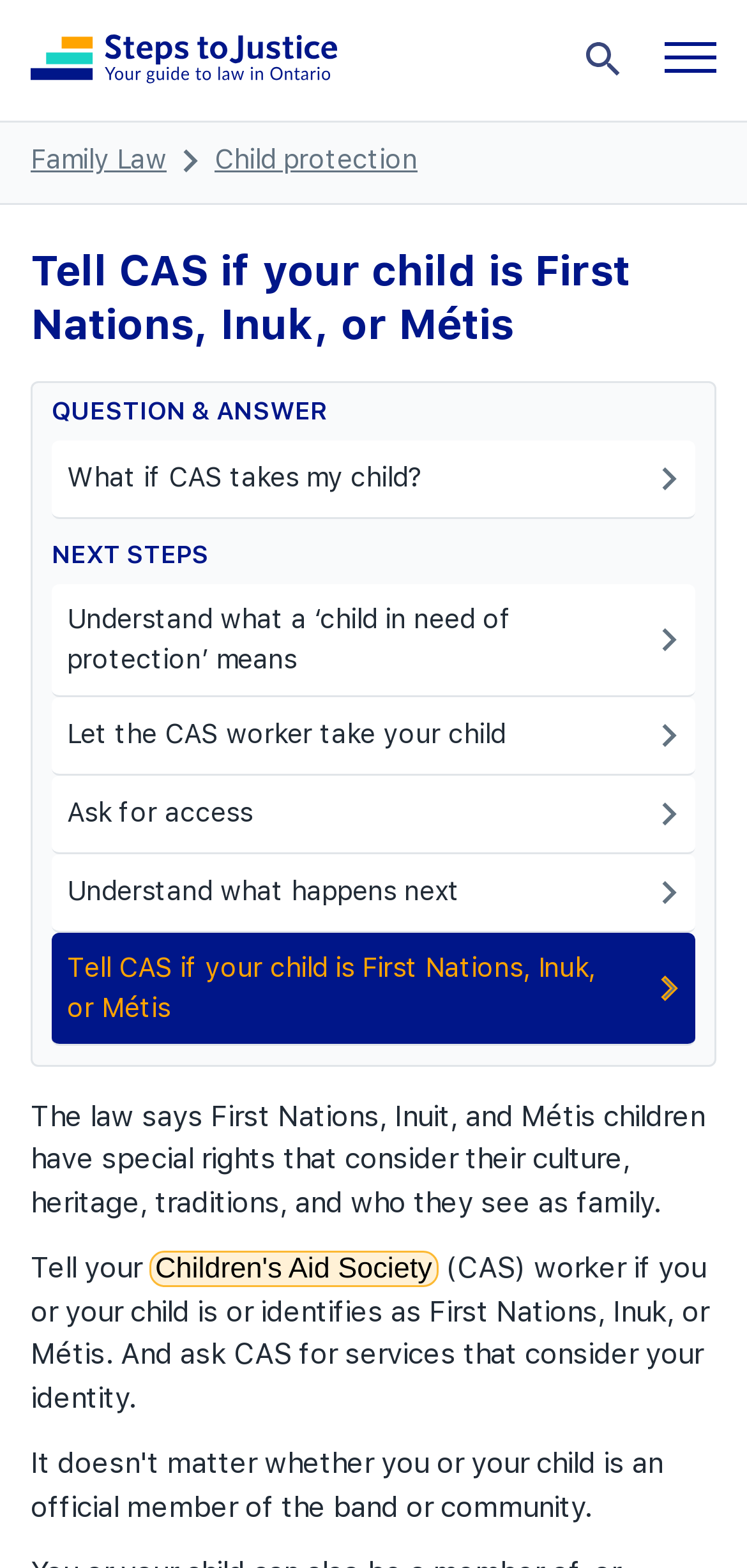Please provide a detailed answer to the question below by examining the image:
What is the 'QUESTION & ANSWER' section about?

The 'QUESTION & ANSWER' section appears to be a section that provides answers to frequently asked questions related to child protection and the rights of First Nations, Inuit, and Métis children.